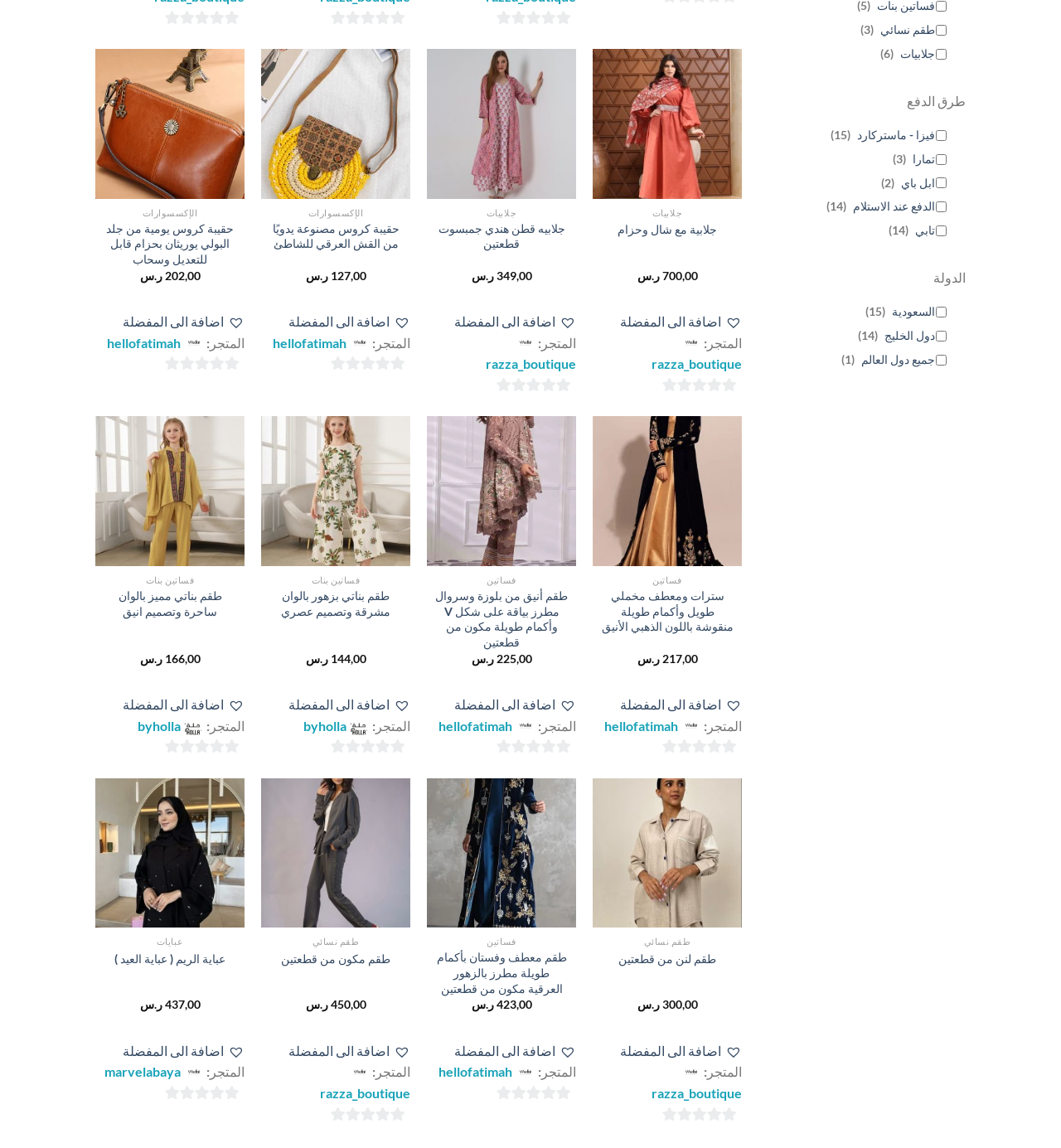Show the bounding box coordinates for the HTML element as described: "معاينة سريعة".

[0.09, 0.494, 0.231, 0.518]